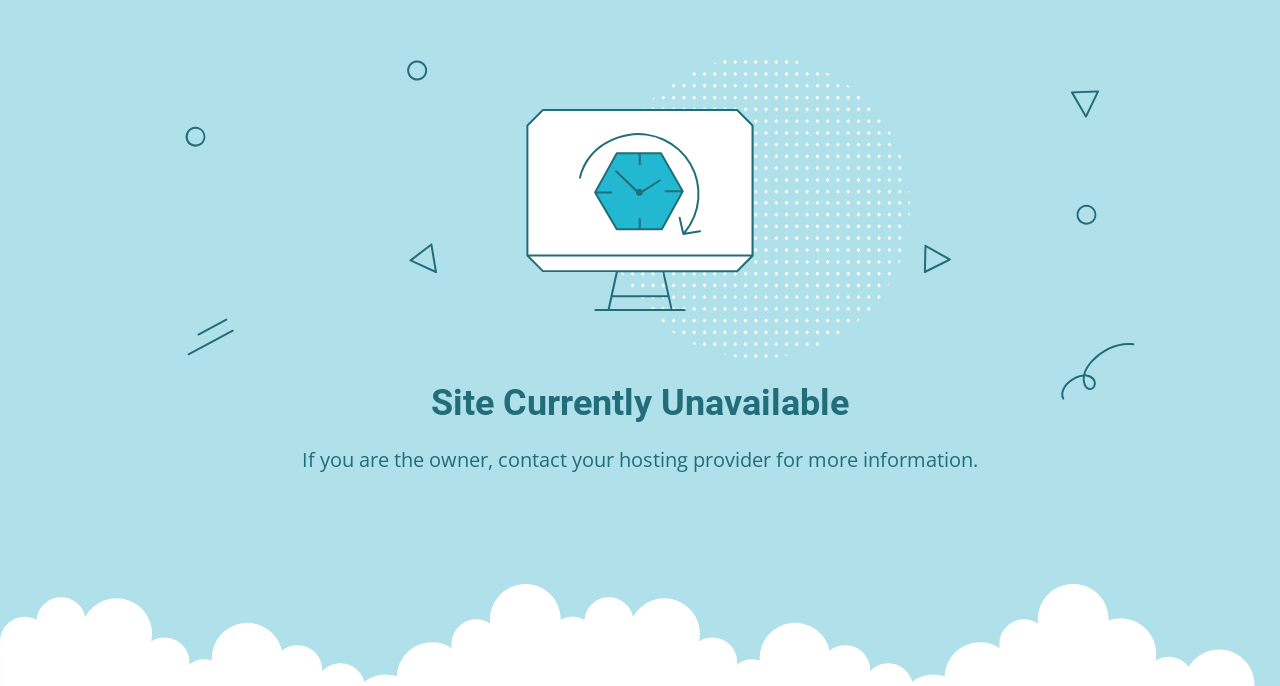Determine the main heading text of the webpage.

Site Currently Unavailable